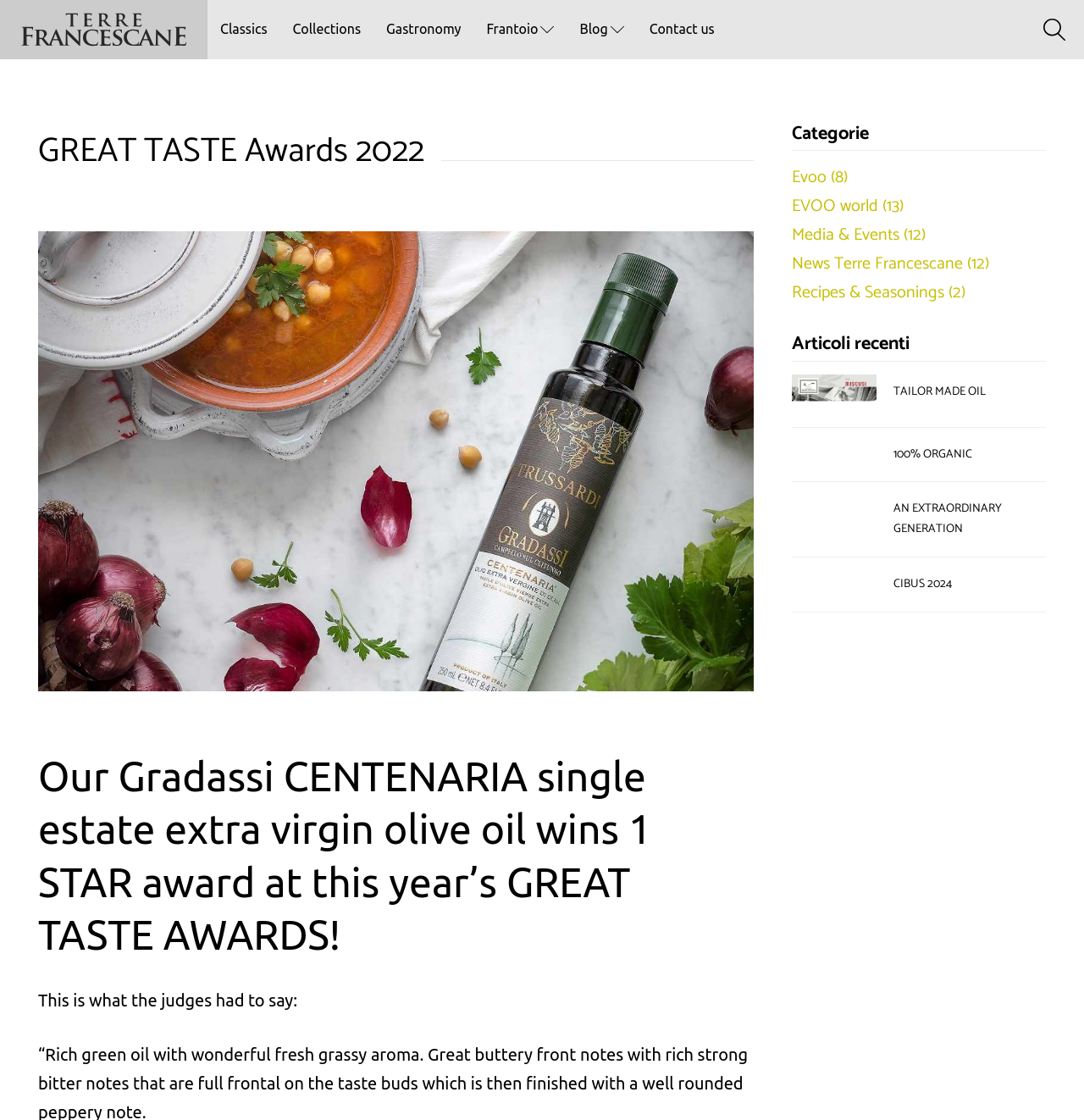Use the details in the image to answer the question thoroughly: 
What is the theme of the image at the top?

The answer can be inferred from the context of the webpage, which is about GREAT TASTE Awards and olive oil, and the image is likely related to the award-winning olive oil.